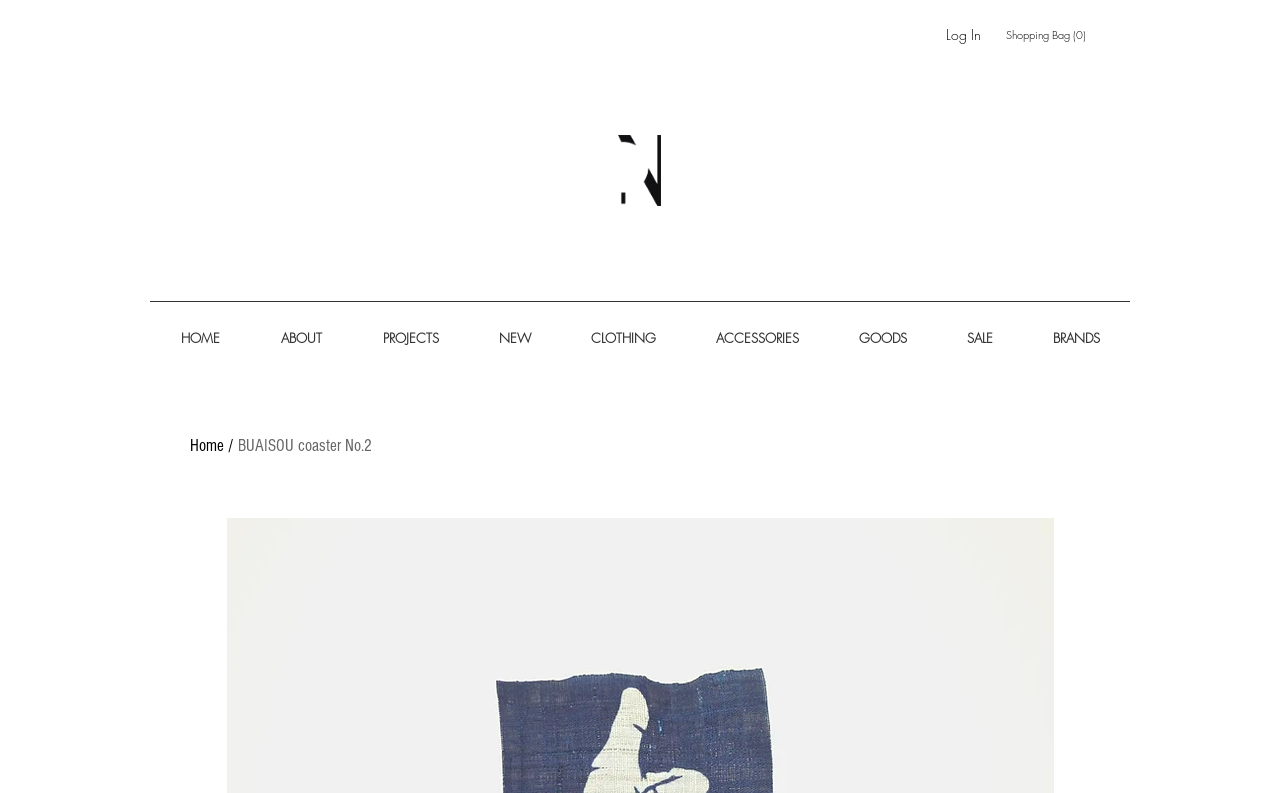Describe all significant elements and features of the webpage.

The webpage is about BUAISOU, a brand that produces indigo-dyed products. At the top left corner, there is a cookie alert iframe. Next to it, on the top right corner, there is a "Log In" button and a "Cart with 0 items" link, which contains a shopping bag icon and a count of zero items.

Below the top navigation bar, there is a logo image in the middle, which is a link to the homepage. Underneath the logo, there is a navigation menu with seven links: "HOME", "ABOUT", "PROJECTS", "NEW", "CLOTHING", "ACCESSORIES", and "GOODS", followed by "SALE" and "BRANDS" at the end.

On the same level as the navigation menu, there is a breadcrumb trail that shows the current page's path, starting from "Home" and followed by the current page's title, "BUAISOU coaster No.2". The breadcrumb trail is disabled, indicating that it is not clickable.

There are no prominent images or text blocks on the page, suggesting that the main content may be further down the page or on a subsequent page.